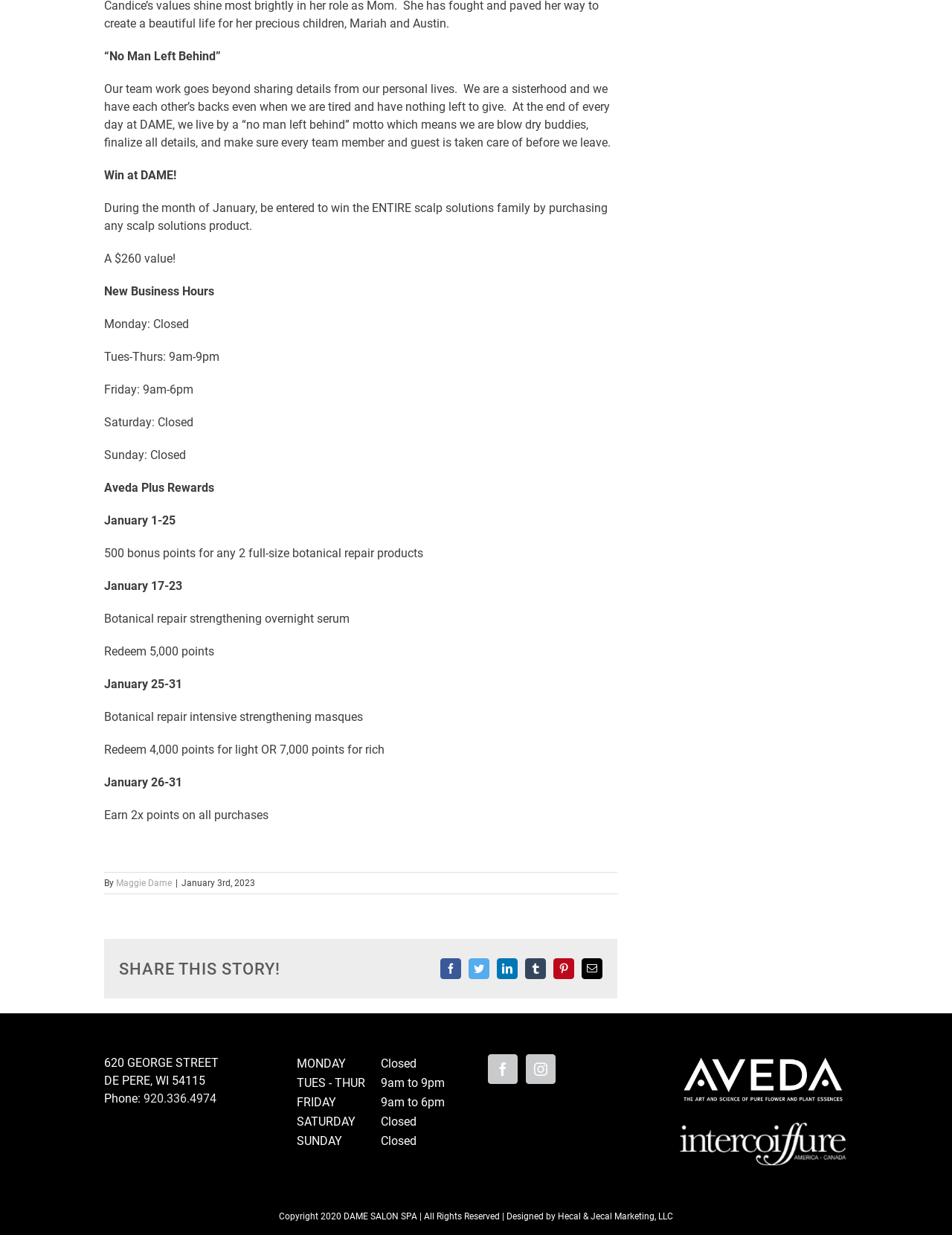Locate the bounding box coordinates of the element's region that should be clicked to carry out the following instruction: "Click the Facebook link". The coordinates need to be four float numbers between 0 and 1, i.e., [left, top, right, bottom].

[0.462, 0.776, 0.484, 0.793]